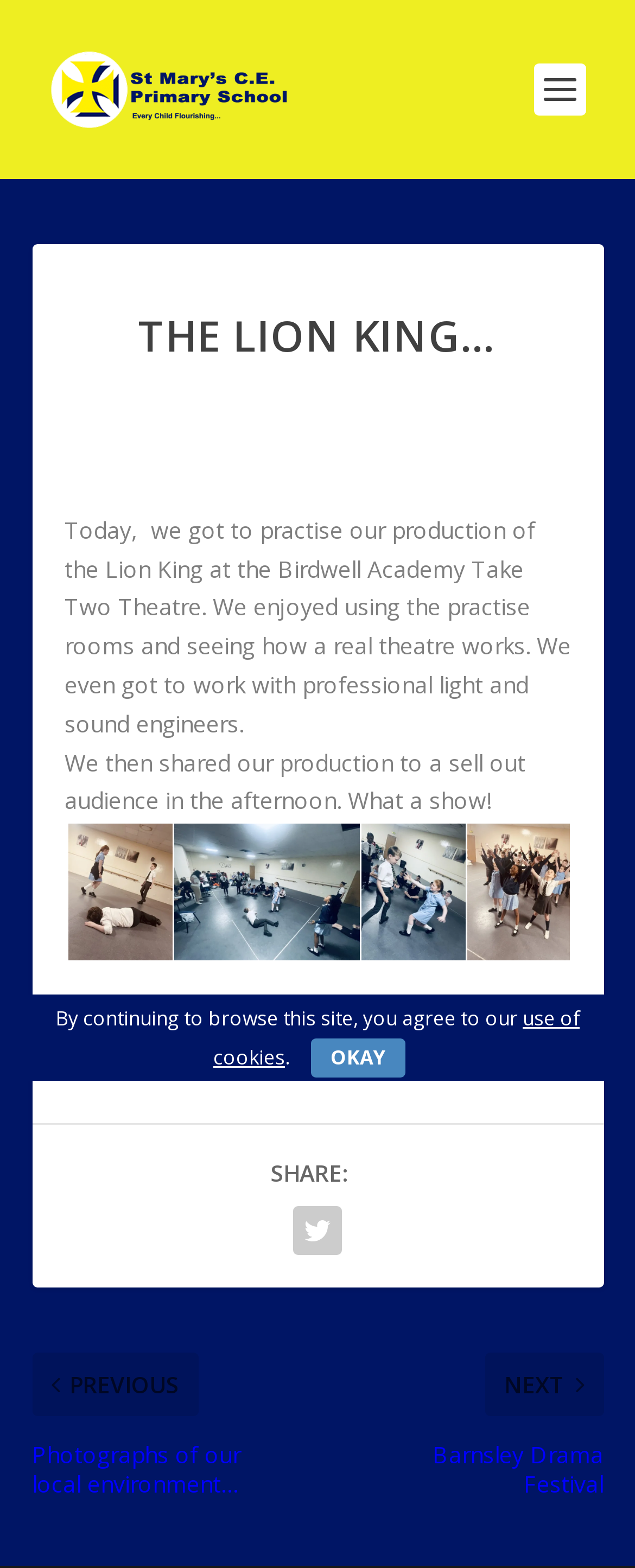Elaborate on the different components and information displayed on the webpage.

This webpage is about St Marys CE Primary School's production of The Lion King. At the top left corner, there is a link to the school's website, accompanied by a small image of the school's logo. Below this, there is a main article section that takes up most of the page. 

The article starts with a heading "THE LION KING…" followed by two paragraphs of text describing the school's experience of practicing and performing their production of The Lion King at the Birdwell Academy Take Two Theatre. The text mentions that the students enjoyed using the practice rooms and working with professional light and sound engineers, and that they performed in front of a sell-out audience in the afternoon.

Below the text, there are four links, each accompanied by a small image. These links are arranged horizontally across the page, with the first link on the left and the fourth link on the right. The images are likely thumbnails of photos from the production.

Further down the page, there is a section with the text "SHARE:" followed by a single link with a Facebook icon. At the very bottom of the page, there is a notice about the use of cookies on the website, with a link to more information and an "OKAY" button to acknowledge the notice.